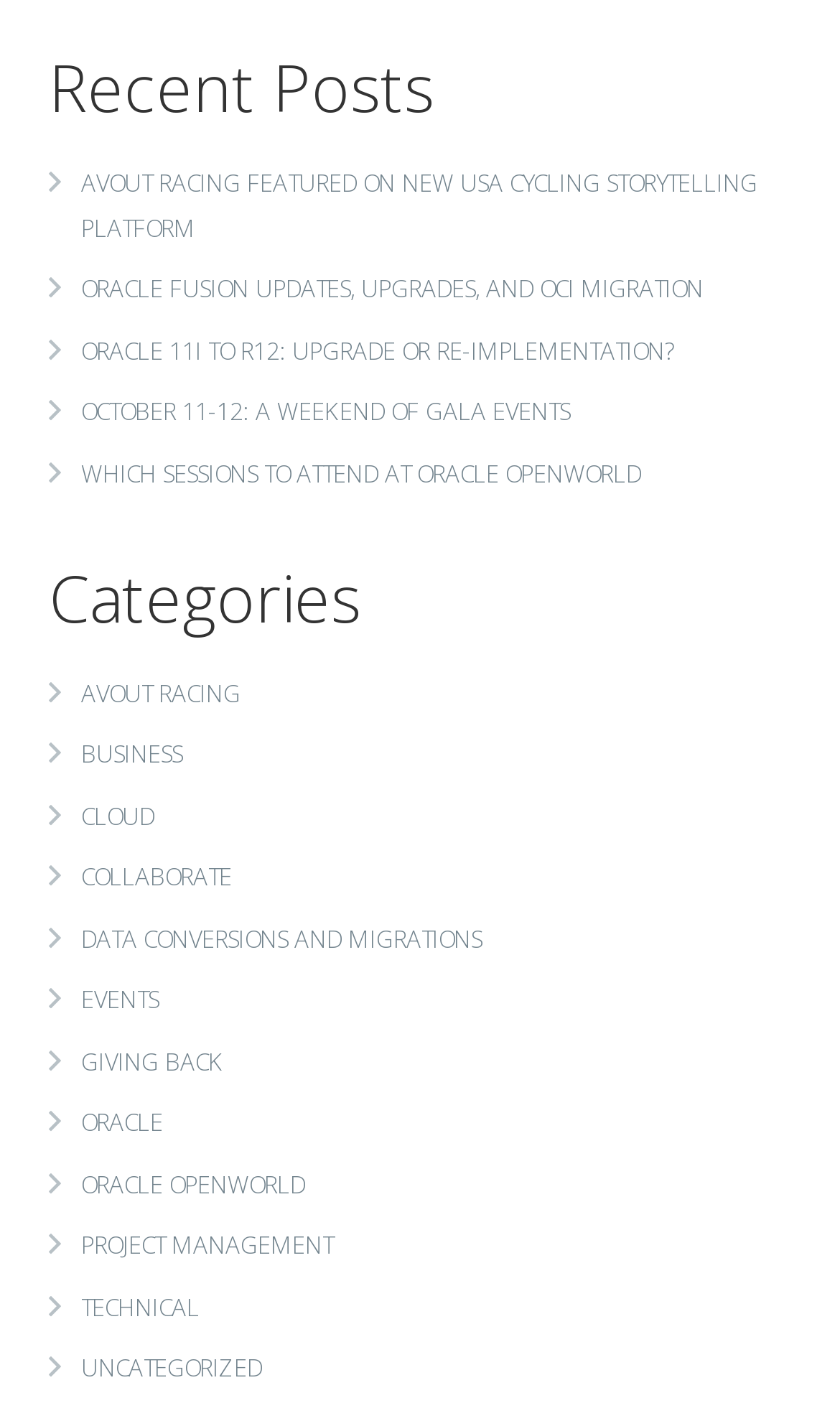What is the first post title?
Based on the visual, give a brief answer using one word or a short phrase.

AVOUT RACING FEATURED ON NEW USA CYCLING STORYTELLING PLATFORM